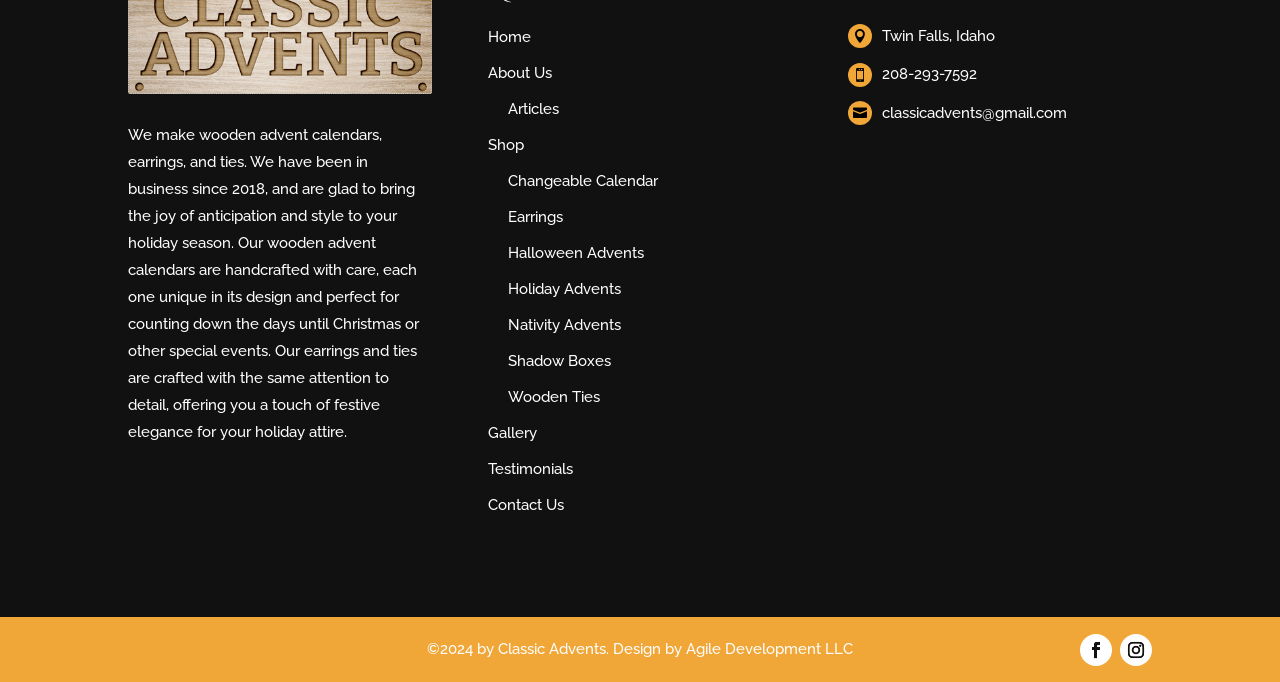Answer the question below in one word or phrase:
What is the phone number listed on the website?

208-293-7592